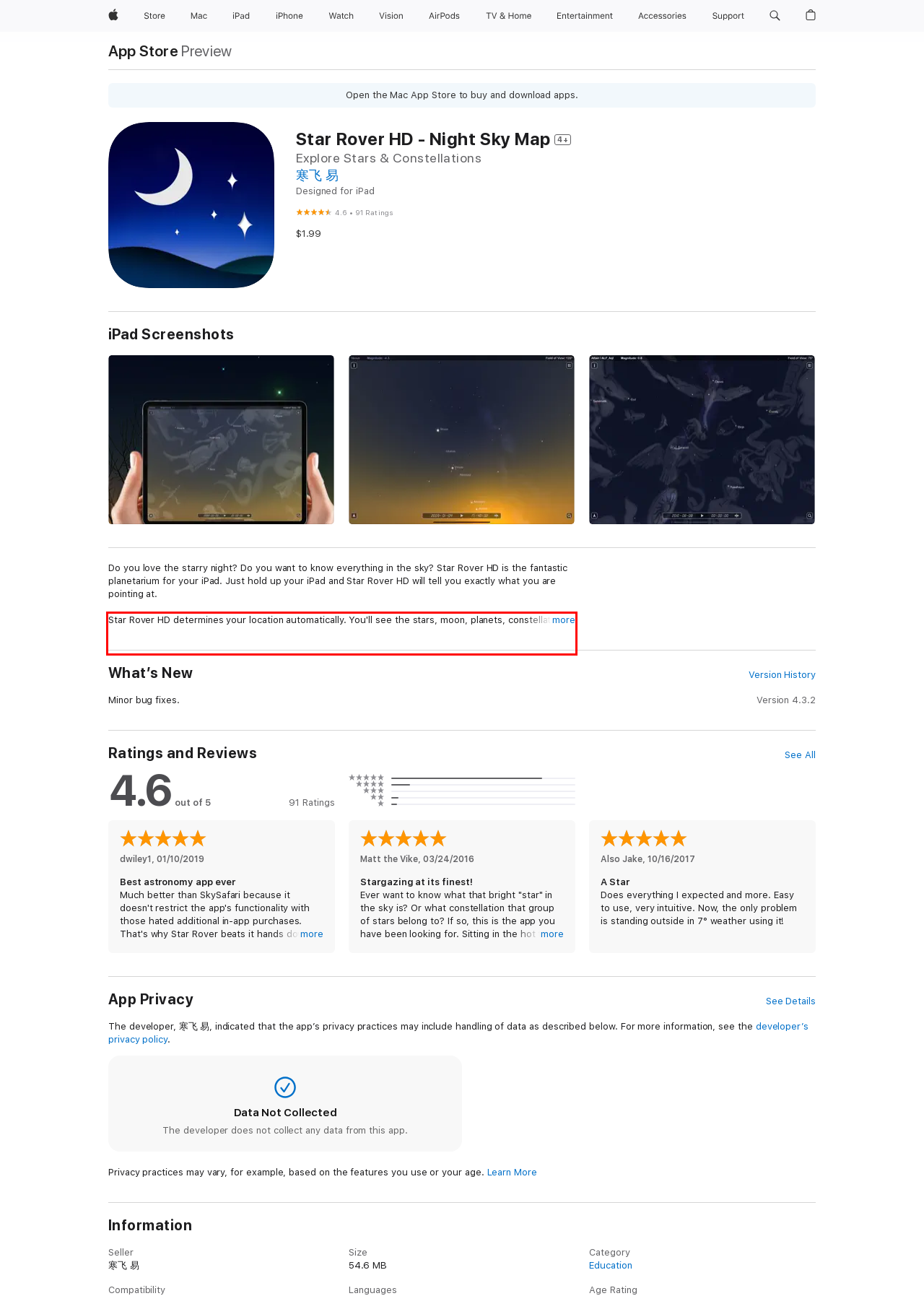Examine the webpage screenshot, find the red bounding box, and extract the text content within this marked area.

Star Rover HD determines your location automatically. You'll see the stars, moon, planets, constellations in their proper place from your current location. As you move your iPad, the star map updates in real time.